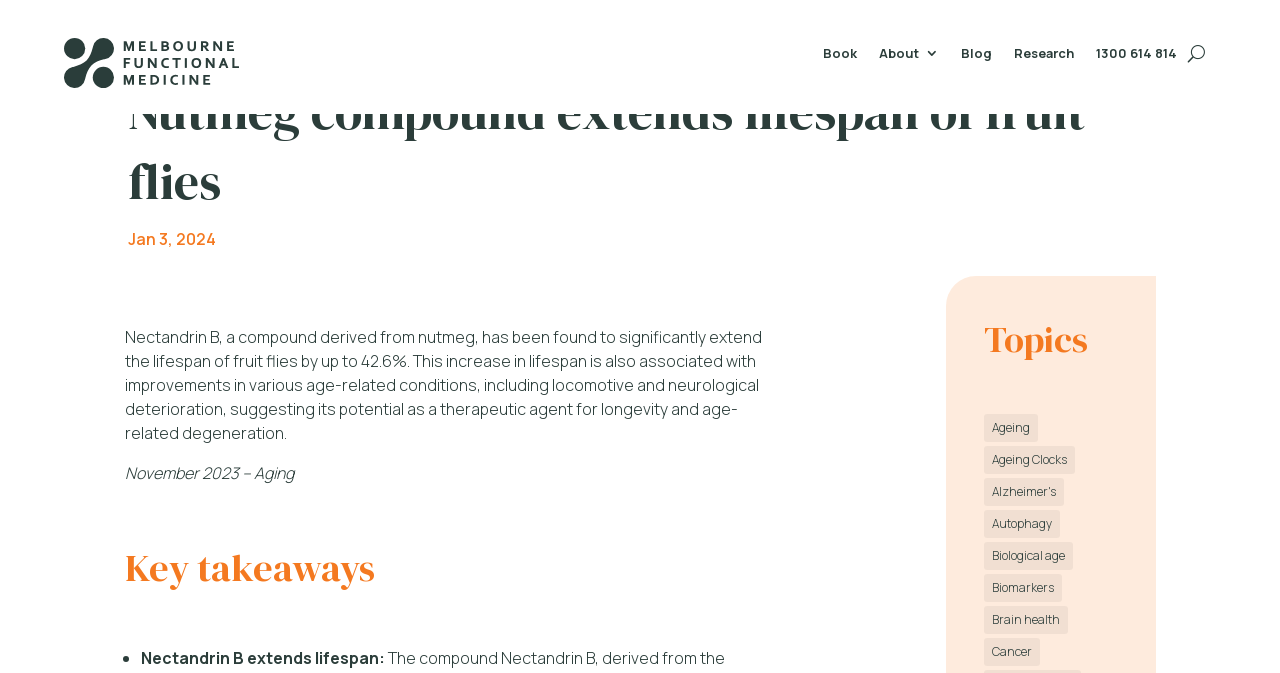What is the topic with the most items?
Using the visual information from the image, give a one-word or short-phrase answer.

Brain health